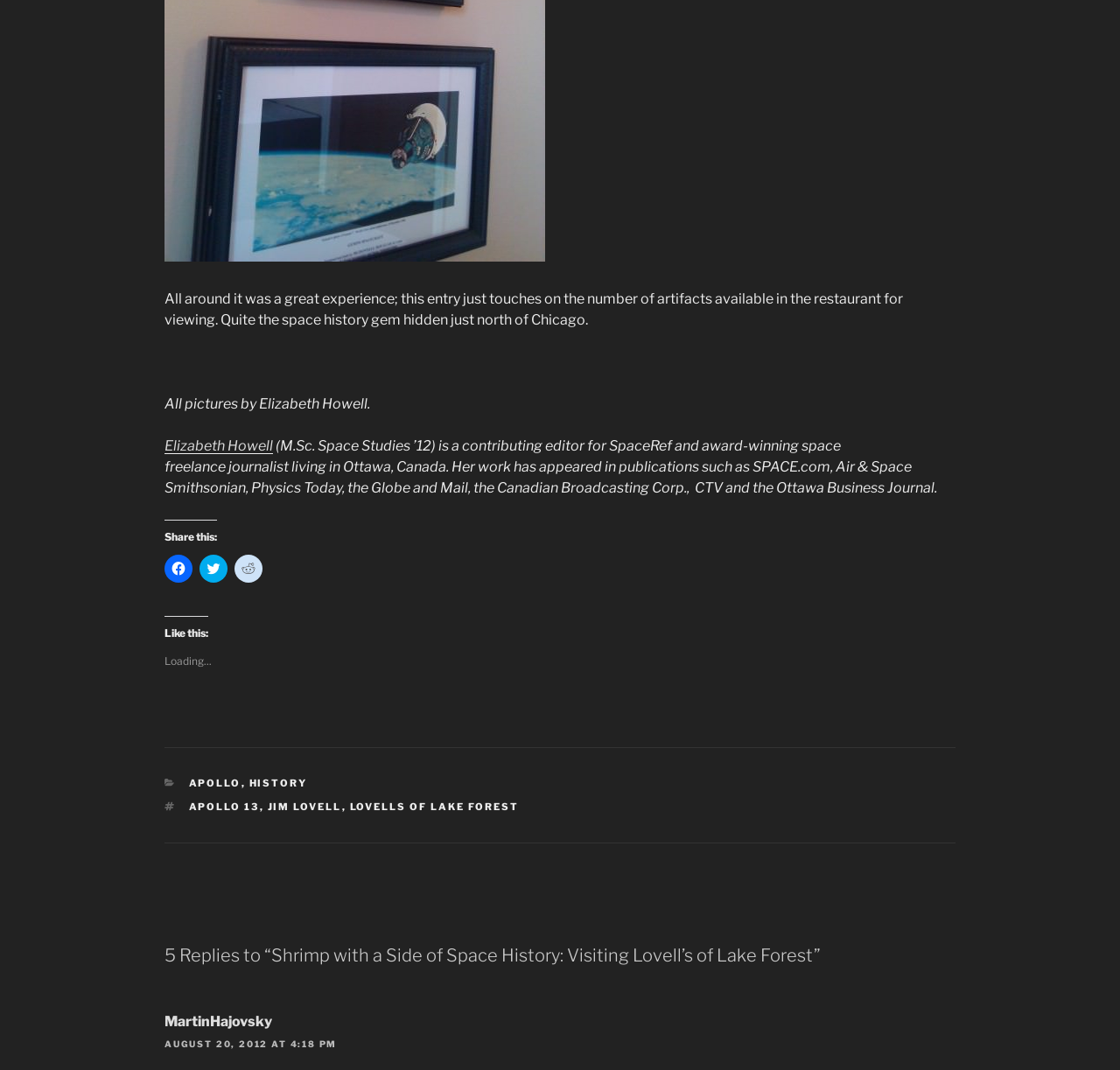Look at the image and answer the question in detail:
How many replies are there to the article?

The article has 5 replies as indicated by the heading '5 Replies to “Shrimp with a Side of Space History: Visiting Lovell’s of Lake Forest”'.